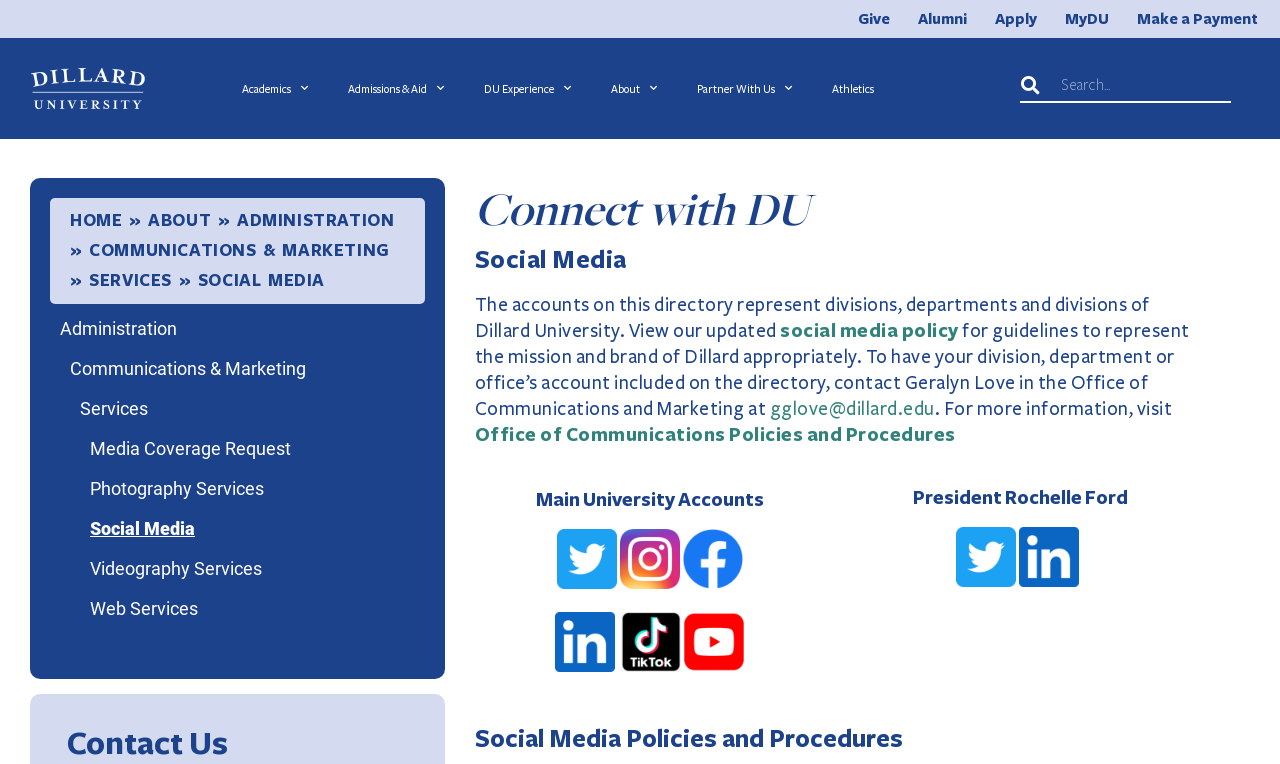Using the provided description: "Social Media", find the bounding box coordinates of the corresponding UI element. The output should be four float numbers between 0 and 1, in the format [left, top, right, bottom].

[0.039, 0.666, 0.332, 0.719]